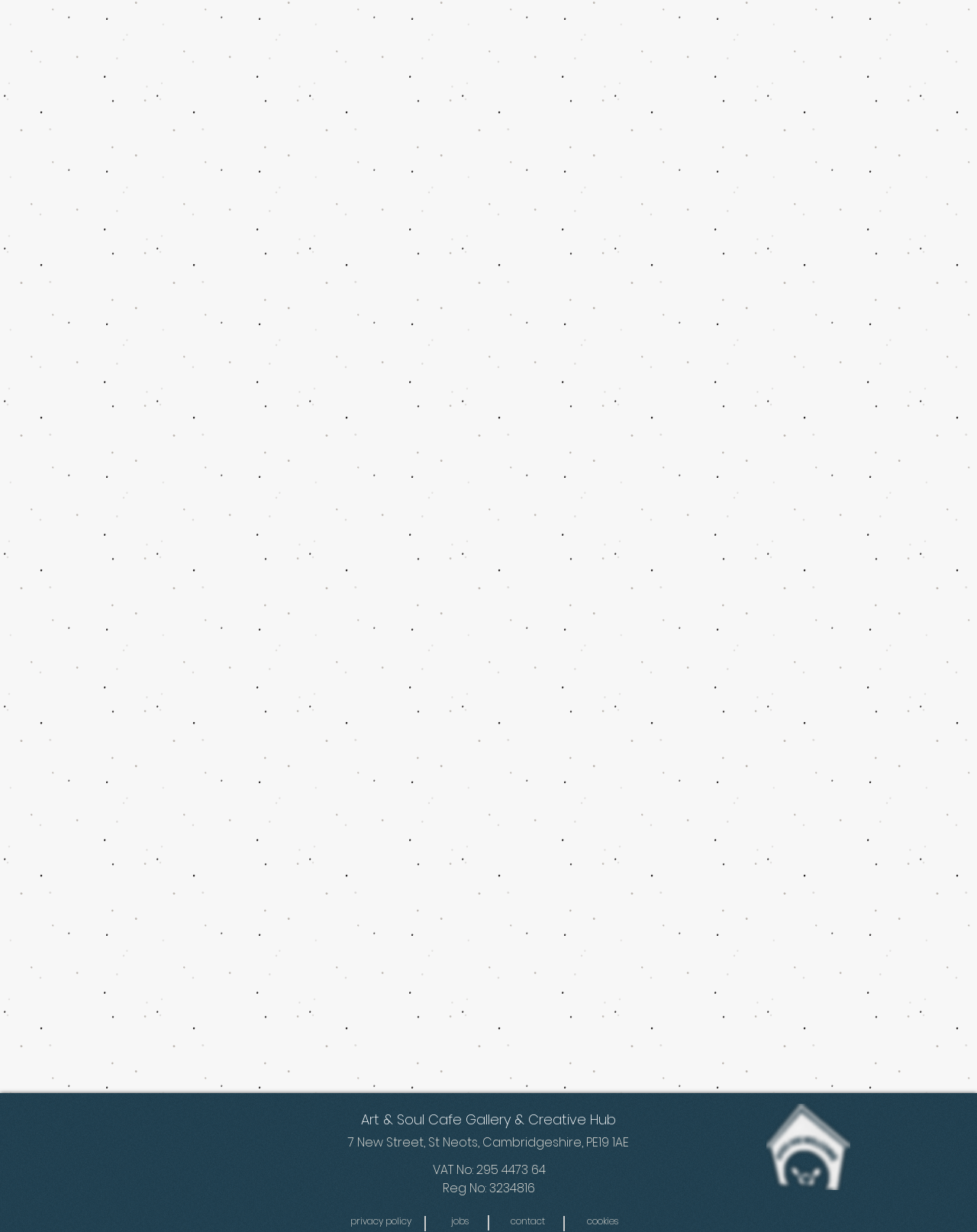What is the policy-related button at the bottom?
We need a detailed and meticulous answer to the question.

The policy-related button at the bottom of the webpage is the 'privacy policy' button, which is located among other links and buttons, indicating that it is a important policy-related information that users can access.